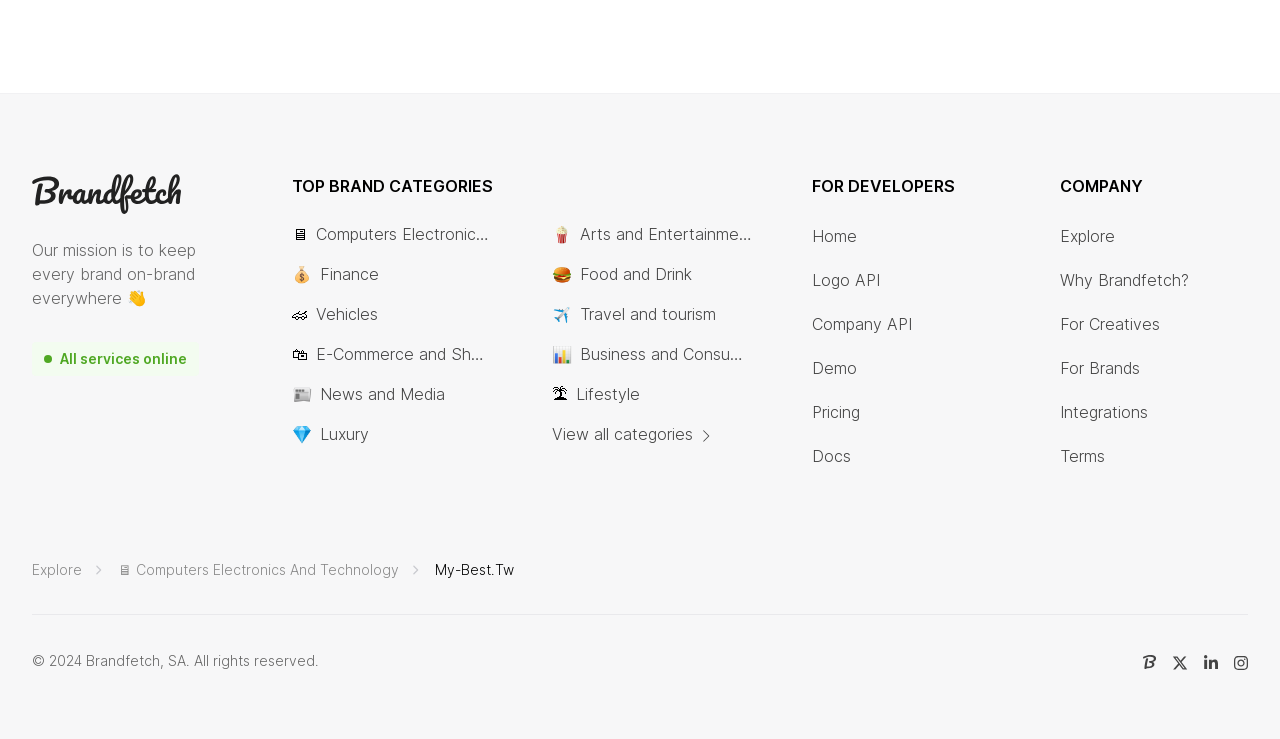Pinpoint the bounding box coordinates of the clickable area needed to execute the instruction: "Explore the 'Computers Electronics and Technology' category". The coordinates should be specified as four float numbers between 0 and 1, i.e., [left, top, right, bottom].

[0.228, 0.301, 0.384, 0.333]